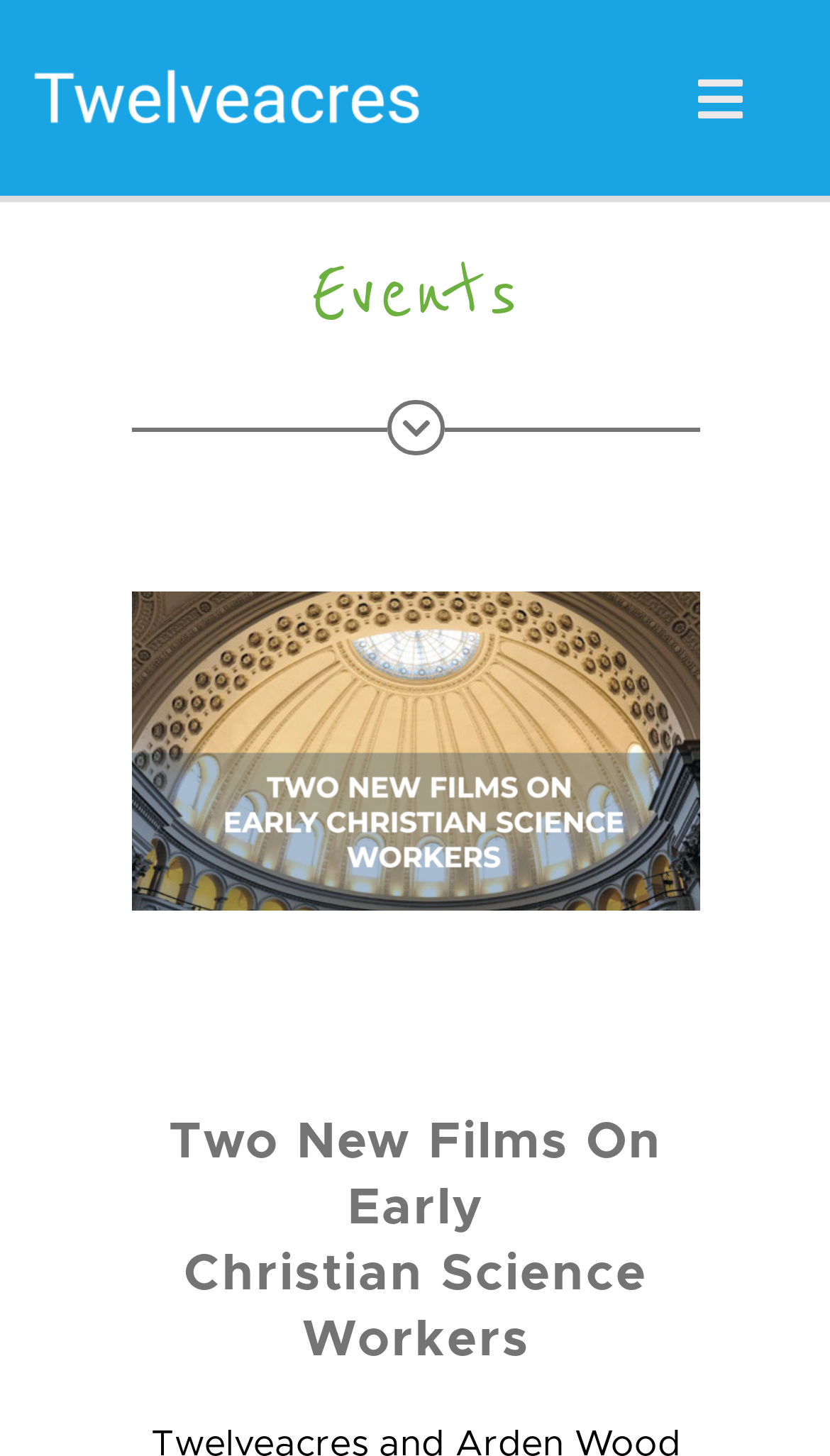From the webpage screenshot, identify the region described by DONATE. Provide the bounding box coordinates as (top-left x, top-left y, bottom-right x, bottom-right y), with each value being a floating point number between 0 and 1.

[0.0, 0.642, 1.0, 0.723]